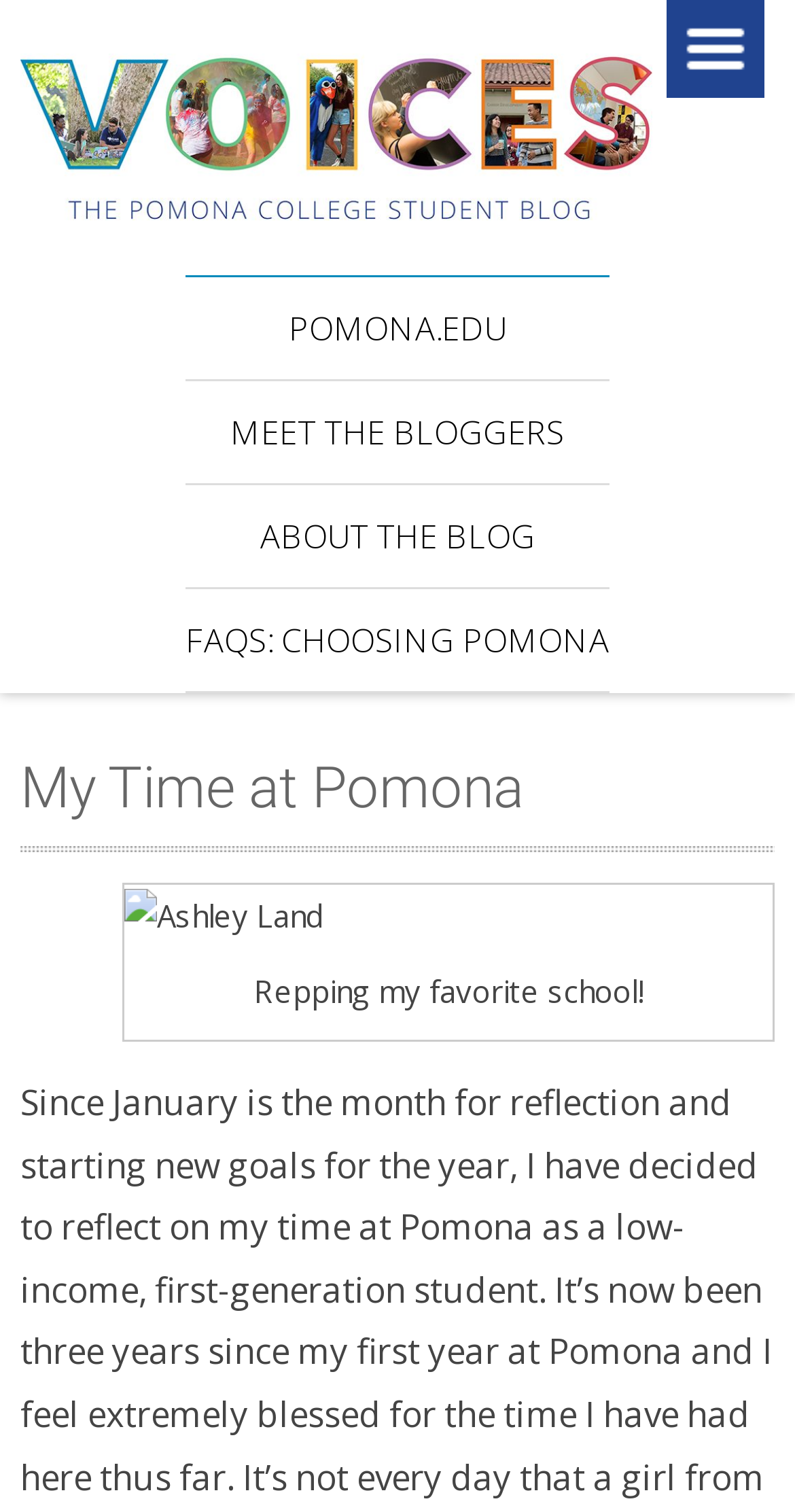What is the text of the figcaption for the featured image?
Please describe in detail the information shown in the image to answer the question.

I examined the figure element and found the figcaption element with the text 'Repping my favorite school!', which is the caption for the featured image.